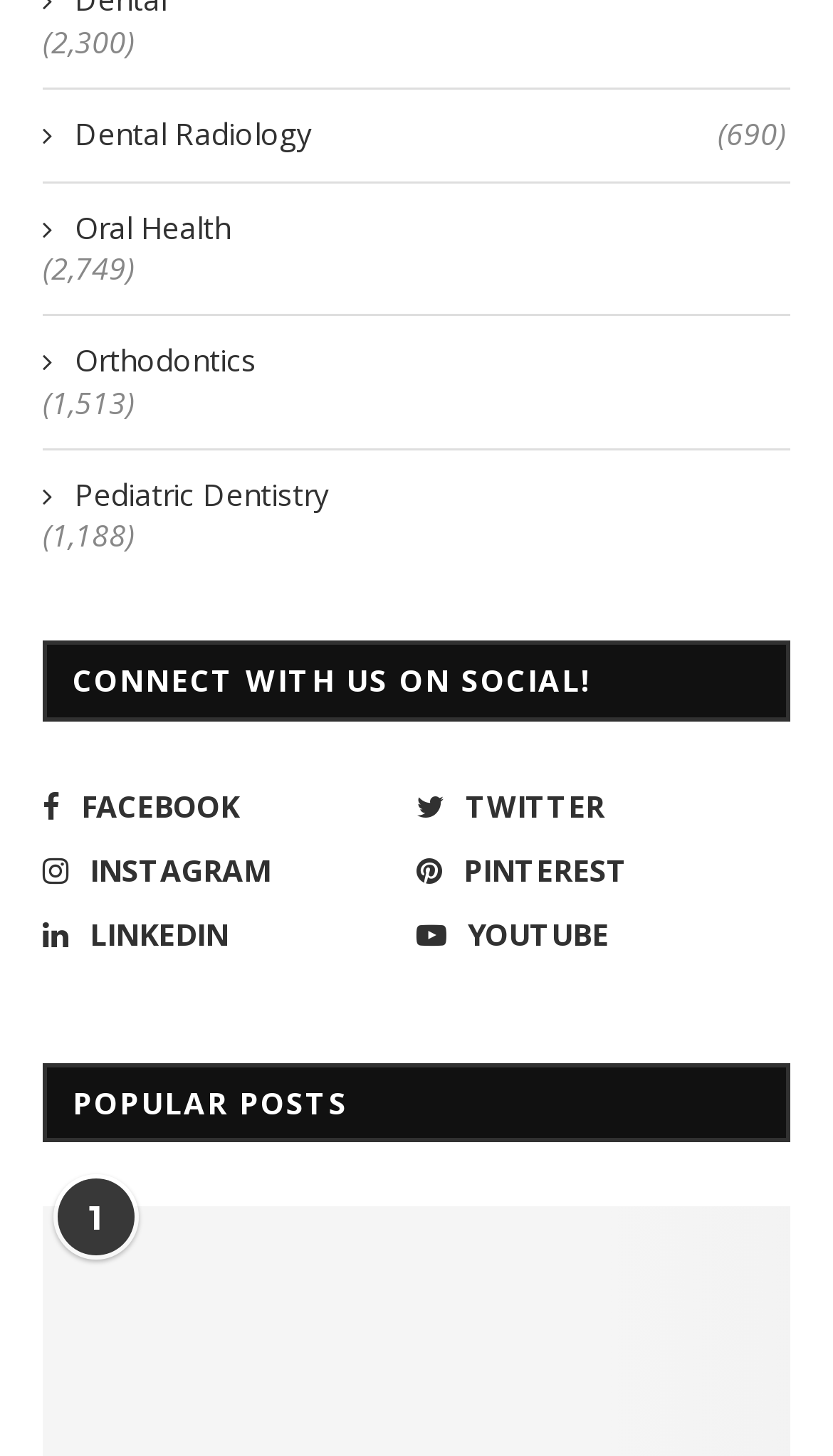From the screenshot, find the bounding box of the UI element matching this description: "Dental Radiology (690)". Supply the bounding box coordinates in the form [left, top, right, bottom], each a float between 0 and 1.

[0.051, 0.078, 0.944, 0.106]